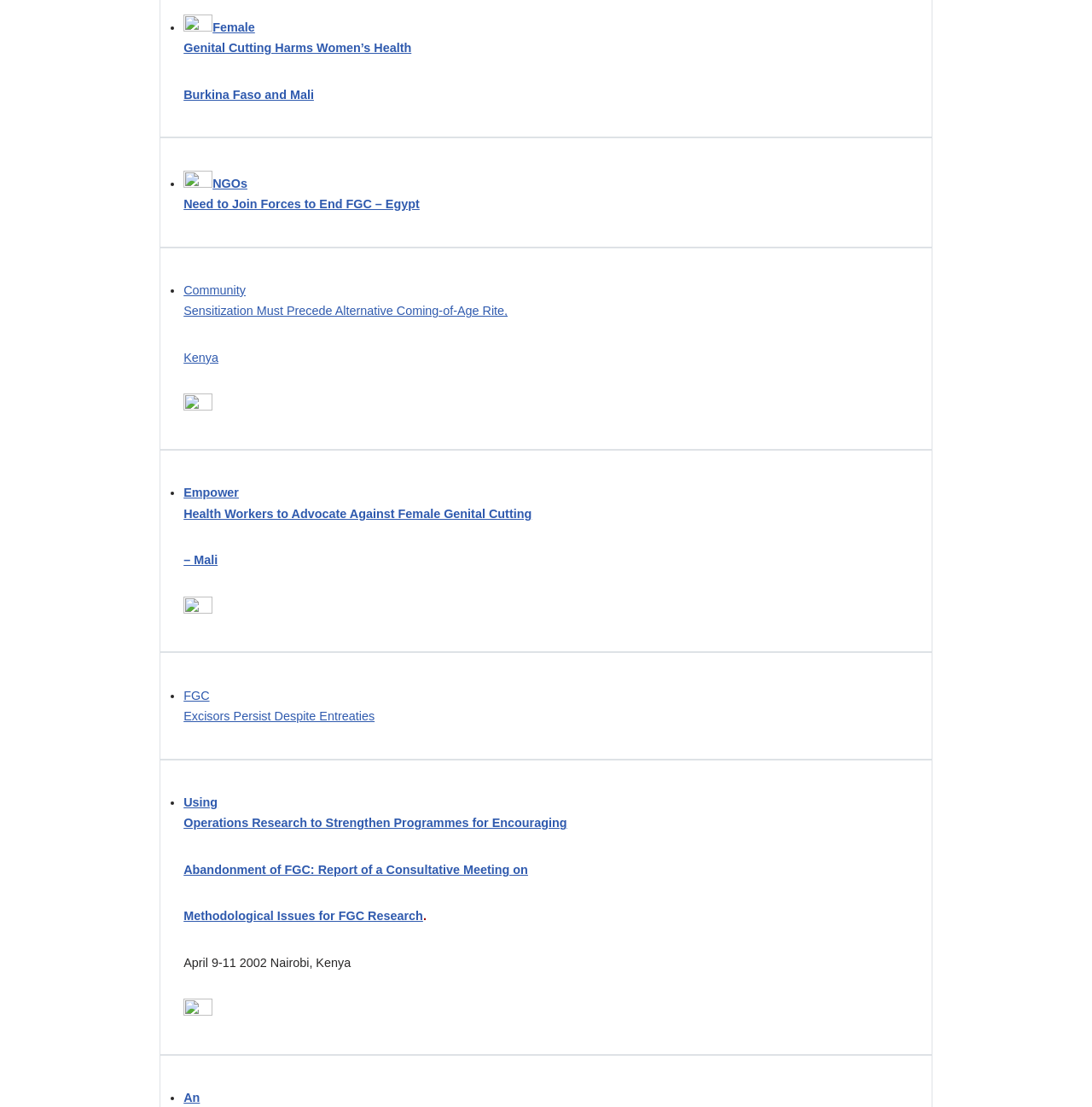Extract the bounding box coordinates for the UI element described as: "Burkina Faso and Mali".

[0.168, 0.079, 0.287, 0.092]